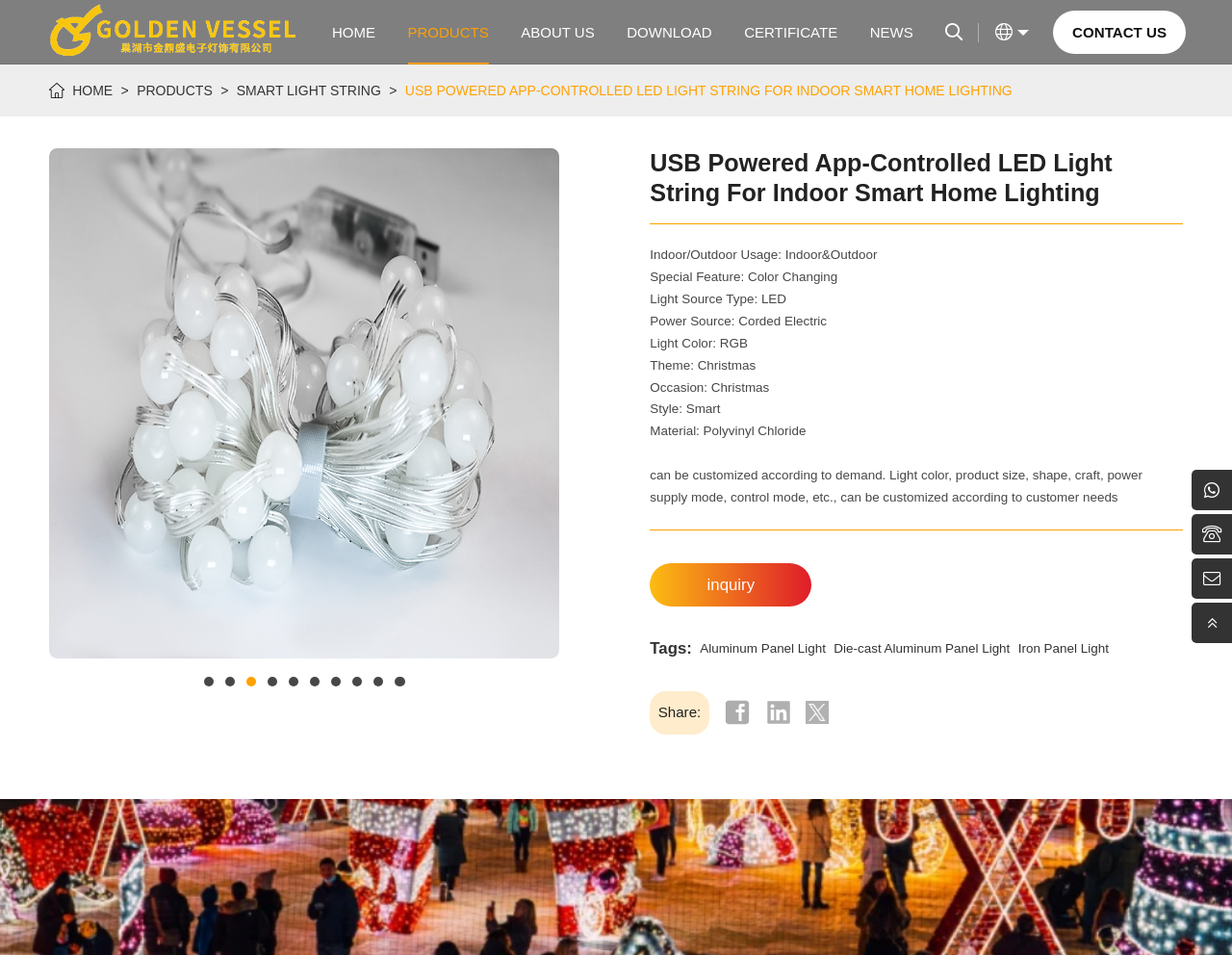What is the product name?
Use the information from the image to give a detailed answer to the question.

I found the product name by looking at the heading element with the text 'USB Powered App-Controlled LED Light String For Indoor Smart Home Lighting' and extracting the product name from it.